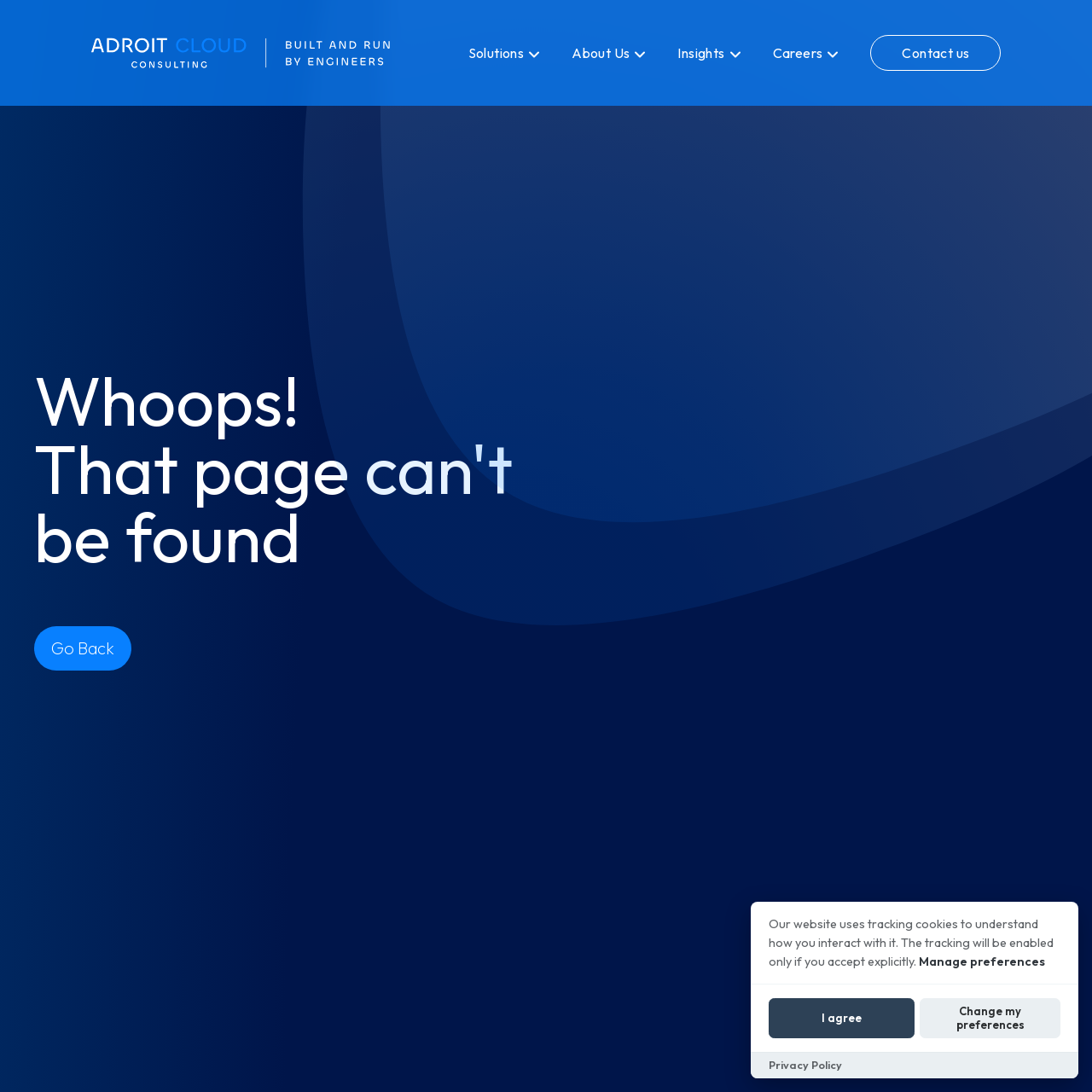Select the bounding box coordinates of the element I need to click to carry out the following instruction: "Click on Solutions".

[0.429, 0.02, 0.495, 0.077]